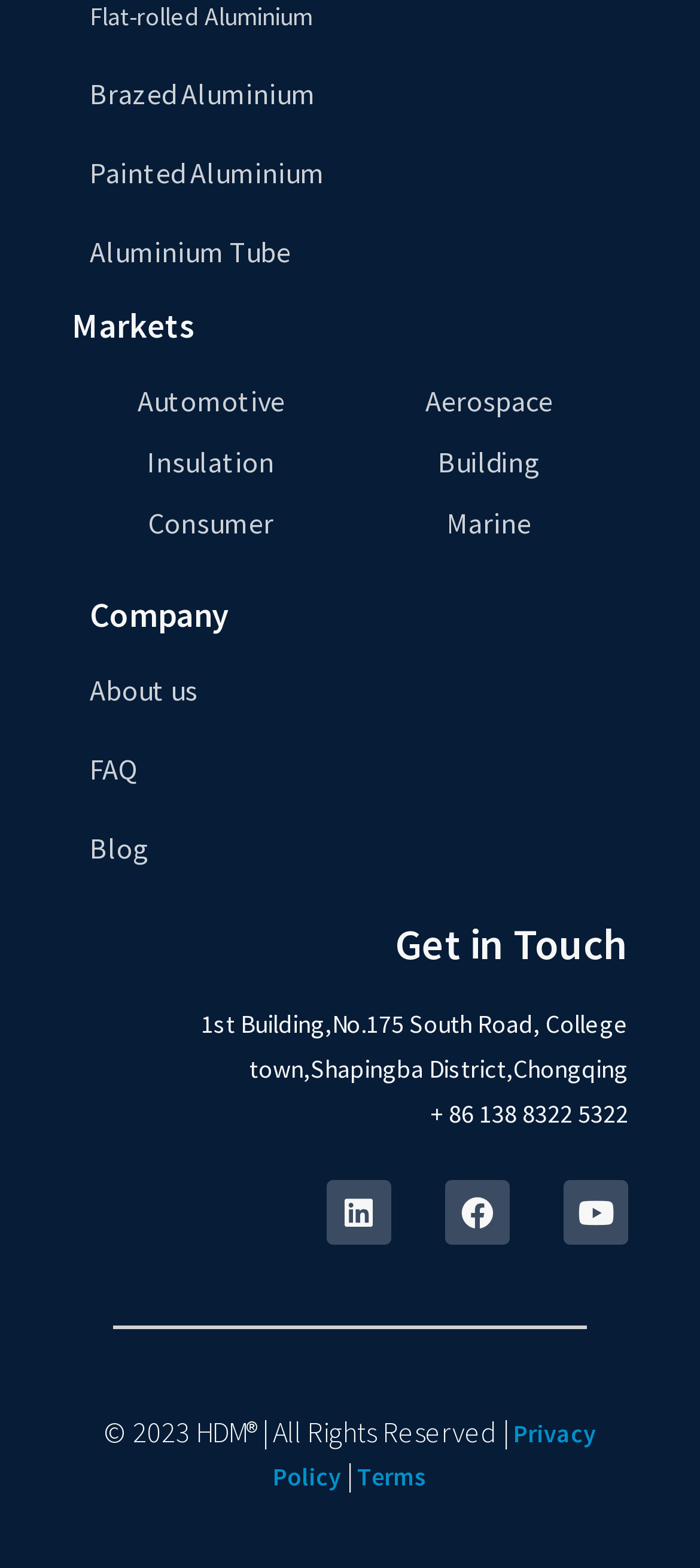Please identify the bounding box coordinates of the region to click in order to complete the task: "View Automotive market". The coordinates must be four float numbers between 0 and 1, specified as [left, top, right, bottom].

[0.196, 0.244, 0.406, 0.267]